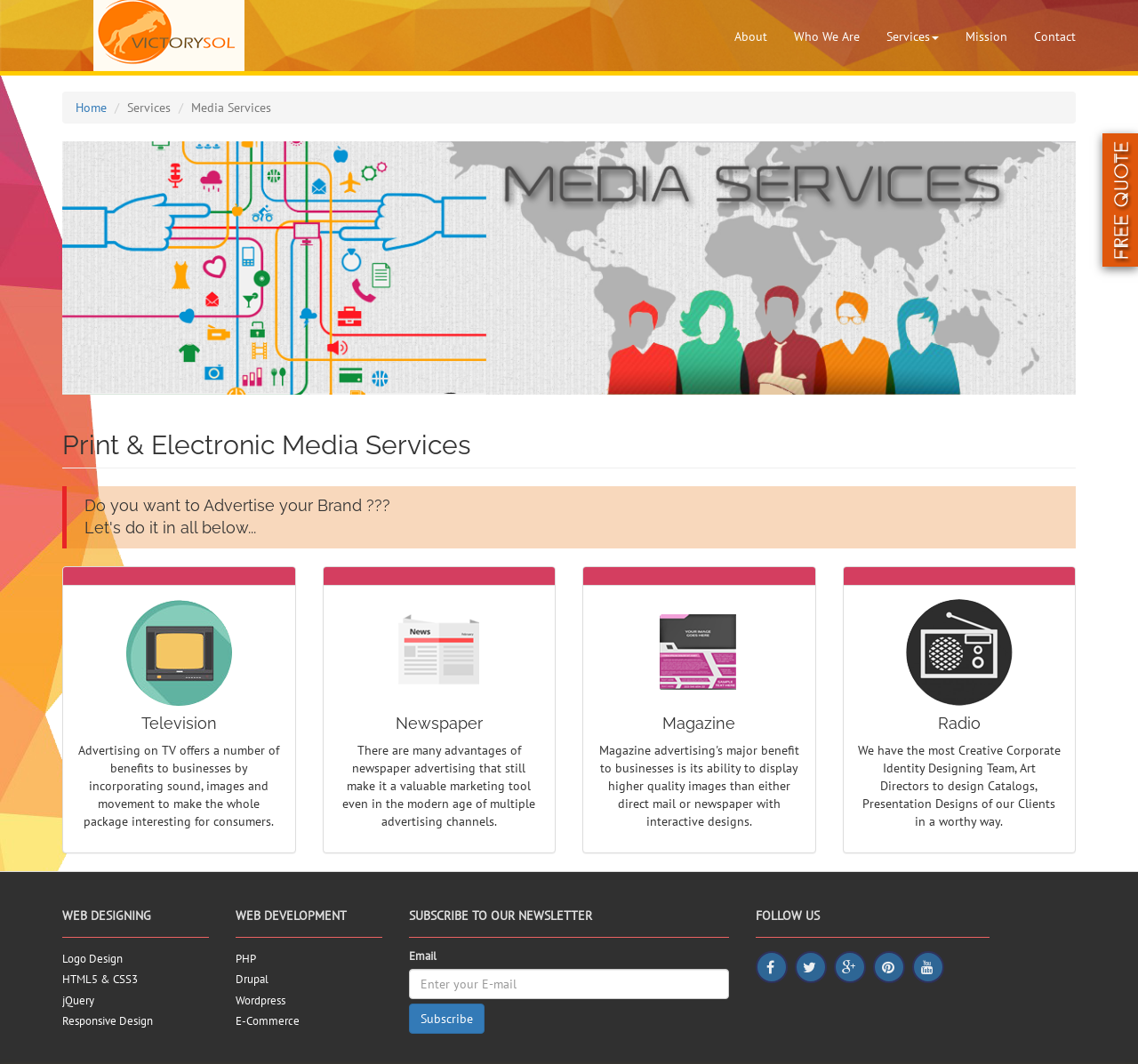What services does Victory Solutions offer?
Give a detailed explanation using the information visible in the image.

Based on the webpage, Victory Solutions offers media services, which include print and electronic media services, web designing, and web development. The services are listed under the 'Services' section of the webpage.